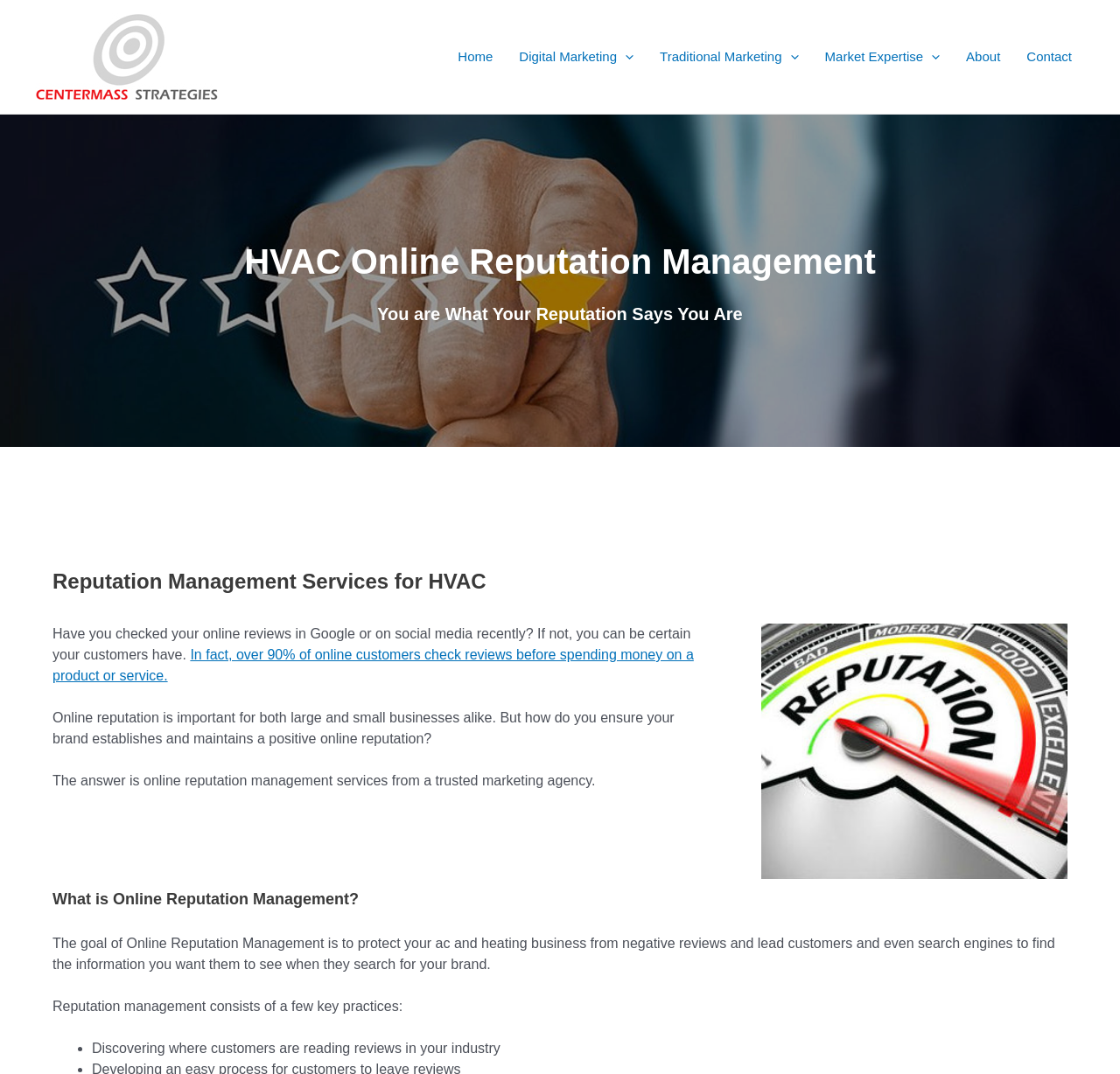Locate the coordinates of the bounding box for the clickable region that fulfills this instruction: "Learn about the importance of online reviews".

[0.047, 0.603, 0.619, 0.636]